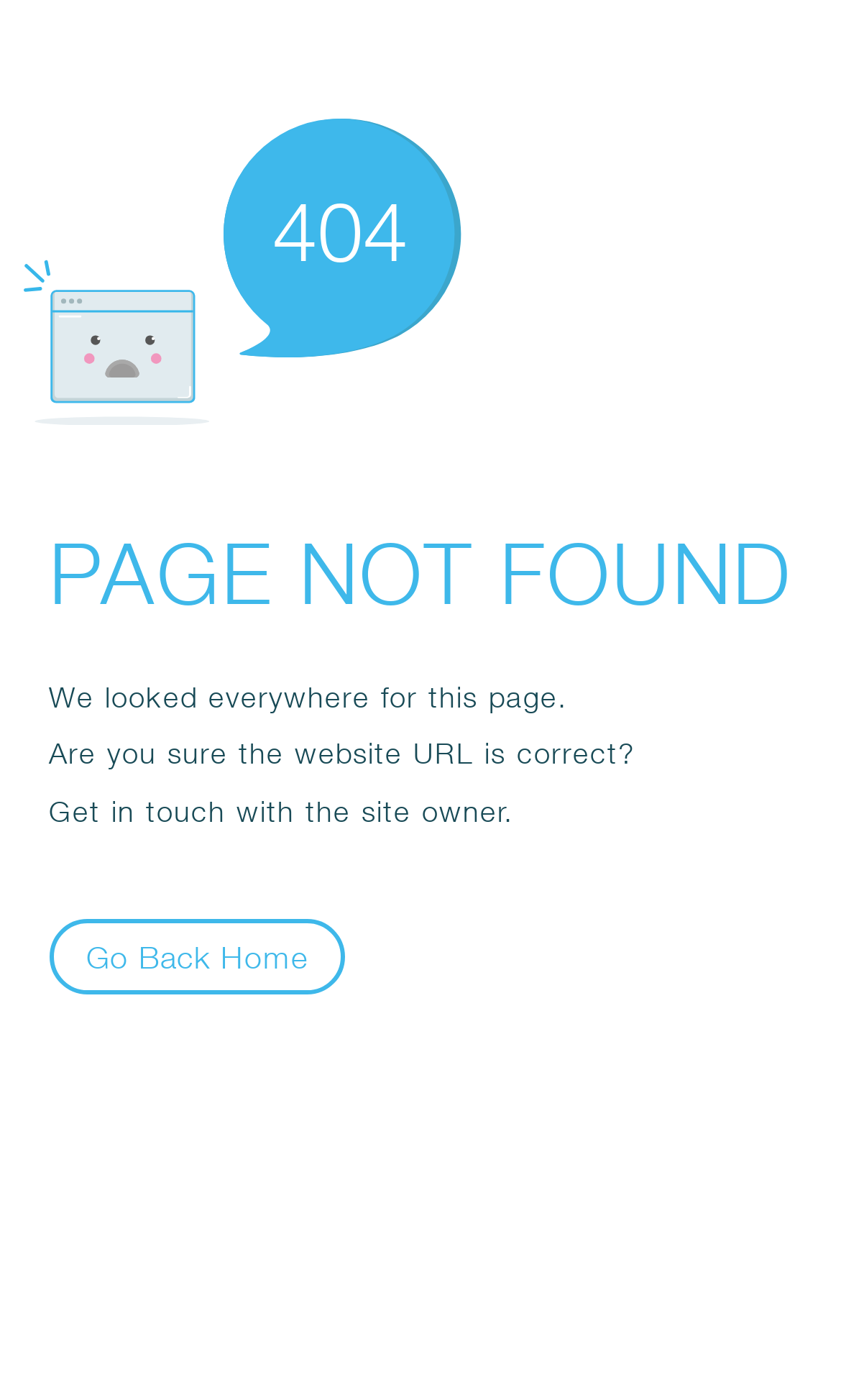How many sentences are there in the error message?
Use the information from the screenshot to give a comprehensive response to the question.

There are three sentences in the error message, which are 'We looked everywhere for this page.', 'Are you sure the website URL is correct?', and 'Get in touch with the site owner.', all of which are displayed as static texts and are direct children of the Root Element 'Error'.